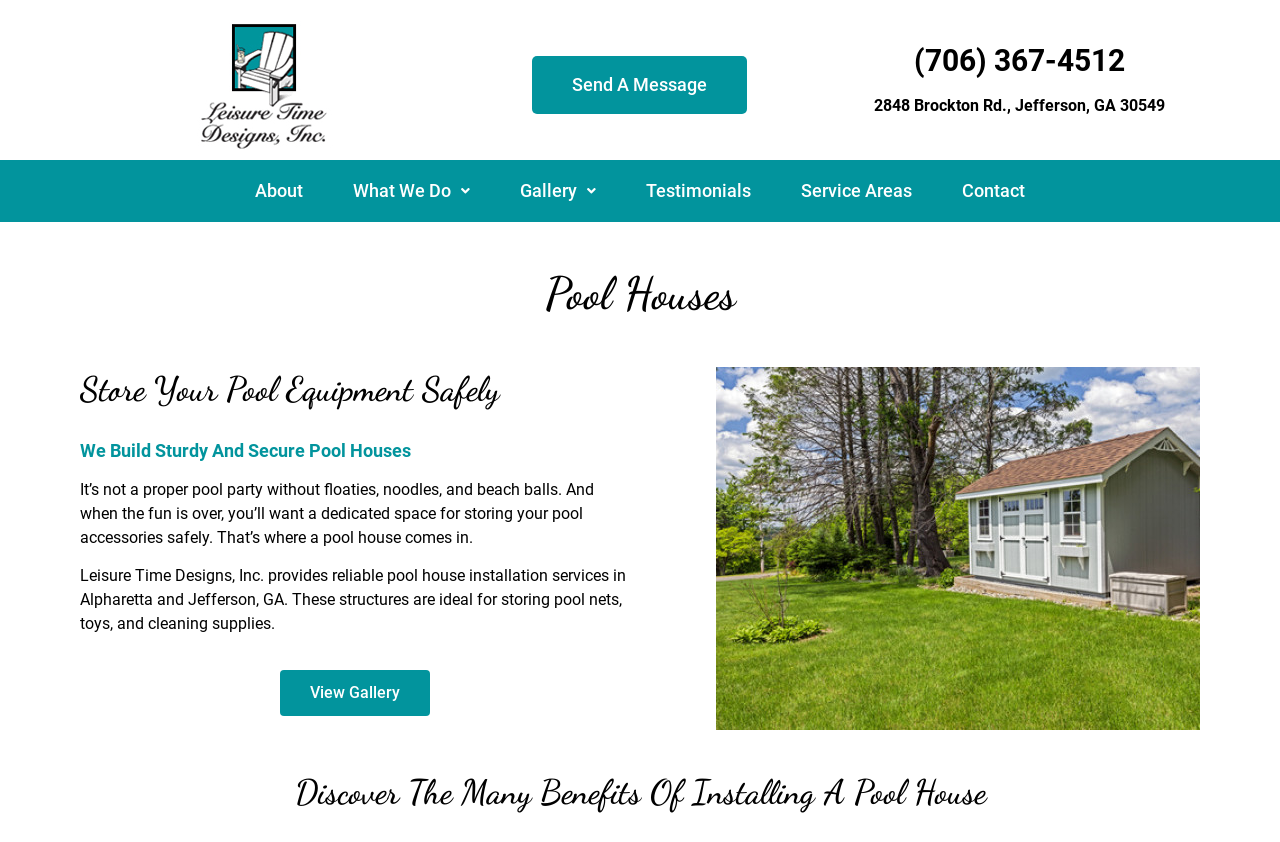Locate the bounding box coordinates of the clickable region necessary to complete the following instruction: "Click the 'View Gallery' button". Provide the coordinates in the format of four float numbers between 0 and 1, i.e., [left, top, right, bottom].

[0.219, 0.796, 0.336, 0.851]